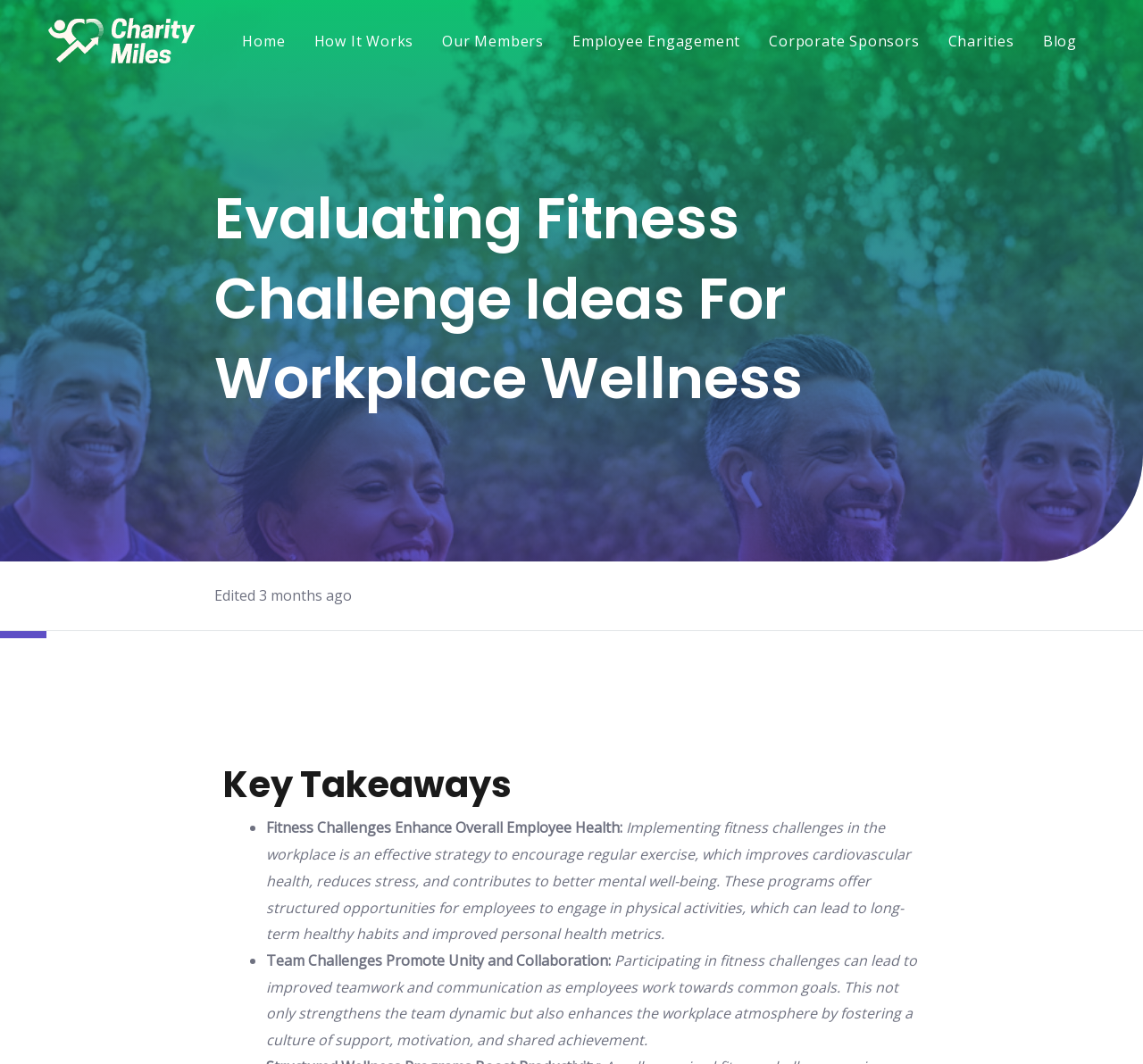Refer to the image and offer a detailed explanation in response to the question: What is the purpose of fitness challenges in the workplace?

According to the webpage, fitness challenges in the workplace are an effective strategy to encourage regular exercise, which improves cardiovascular health, reduces stress, and contributes to better mental well-being.